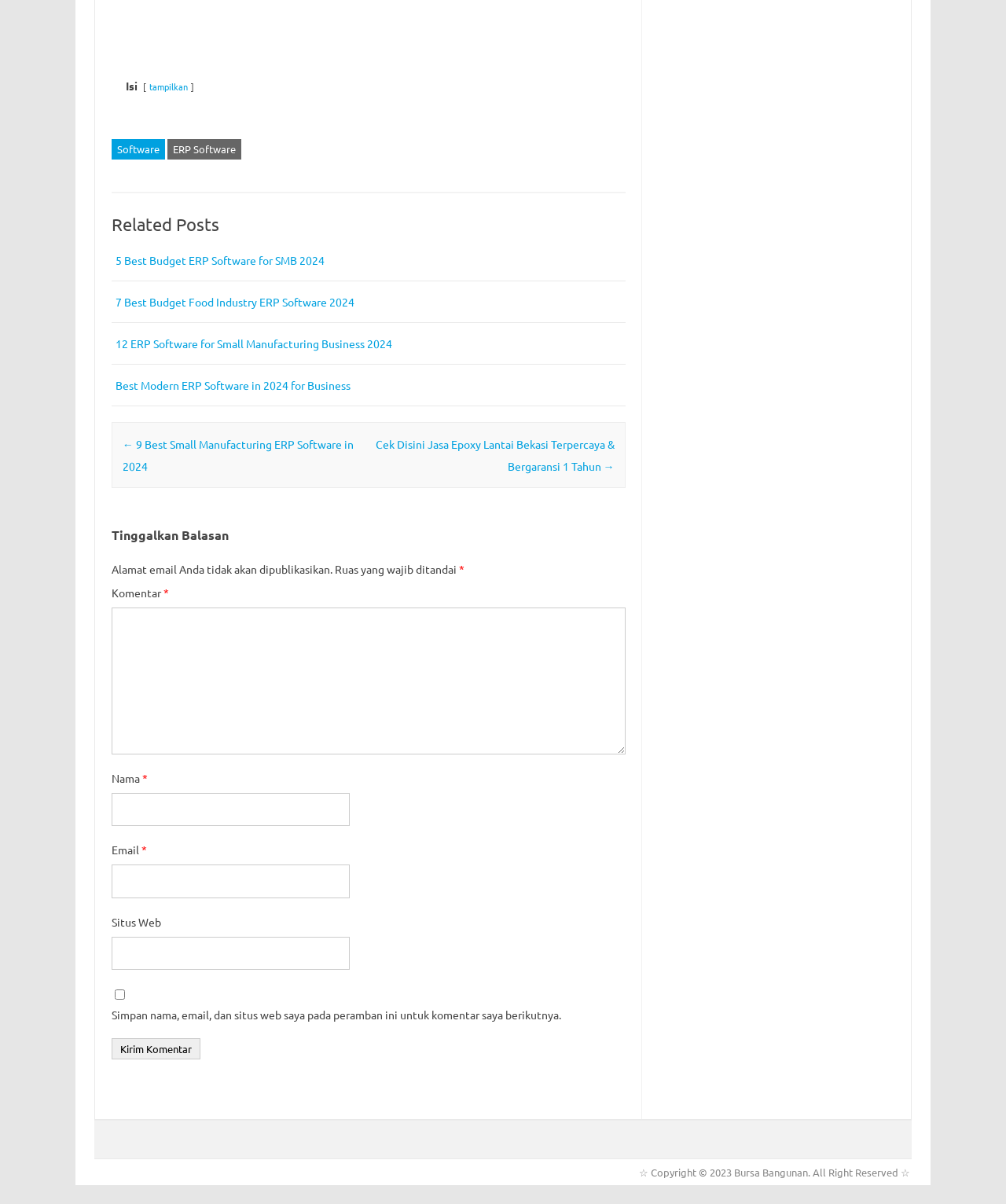Determine the bounding box coordinates of the element that should be clicked to execute the following command: "Click the 'Software' link".

[0.111, 0.115, 0.164, 0.132]